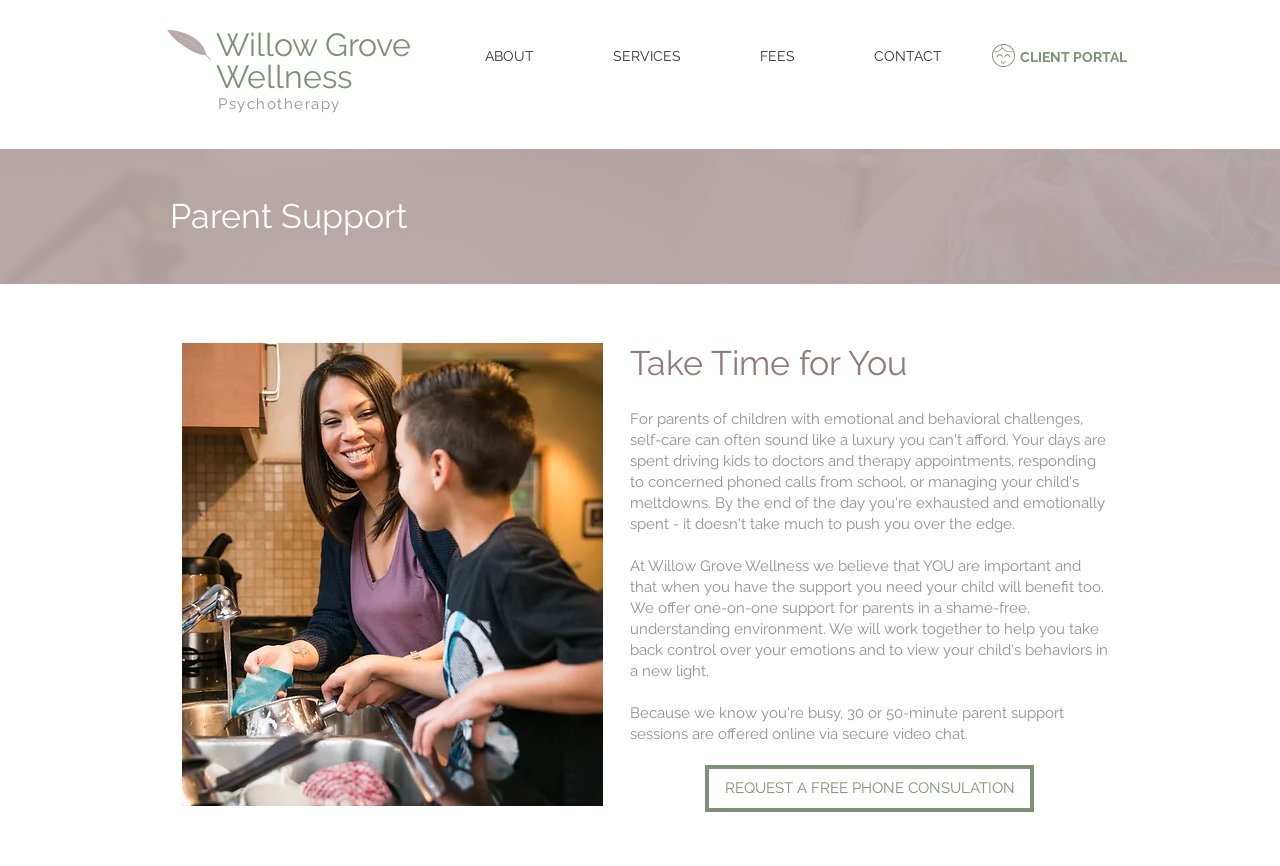Use one word or a short phrase to answer the question provided: 
What is the theme of the 'Parent Support' section?

Taking time for oneself